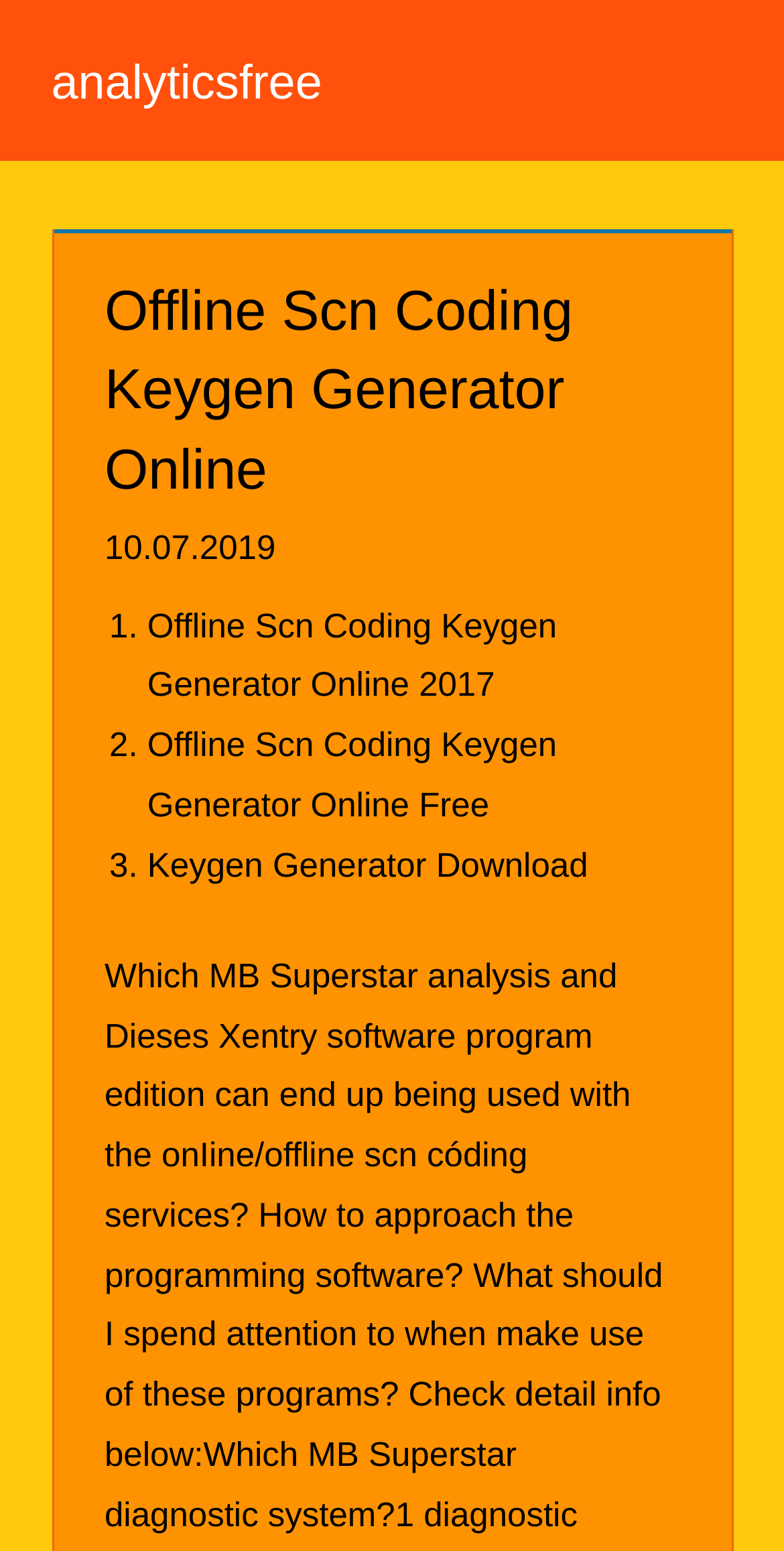How many list items are there on the webpage?
Based on the content of the image, thoroughly explain and answer the question.

I counted the list items by looking at the ListMarker elements on the webpage. There are three ListMarker elements, each with a number (1., 2., and 3.), indicating that there are three list items.